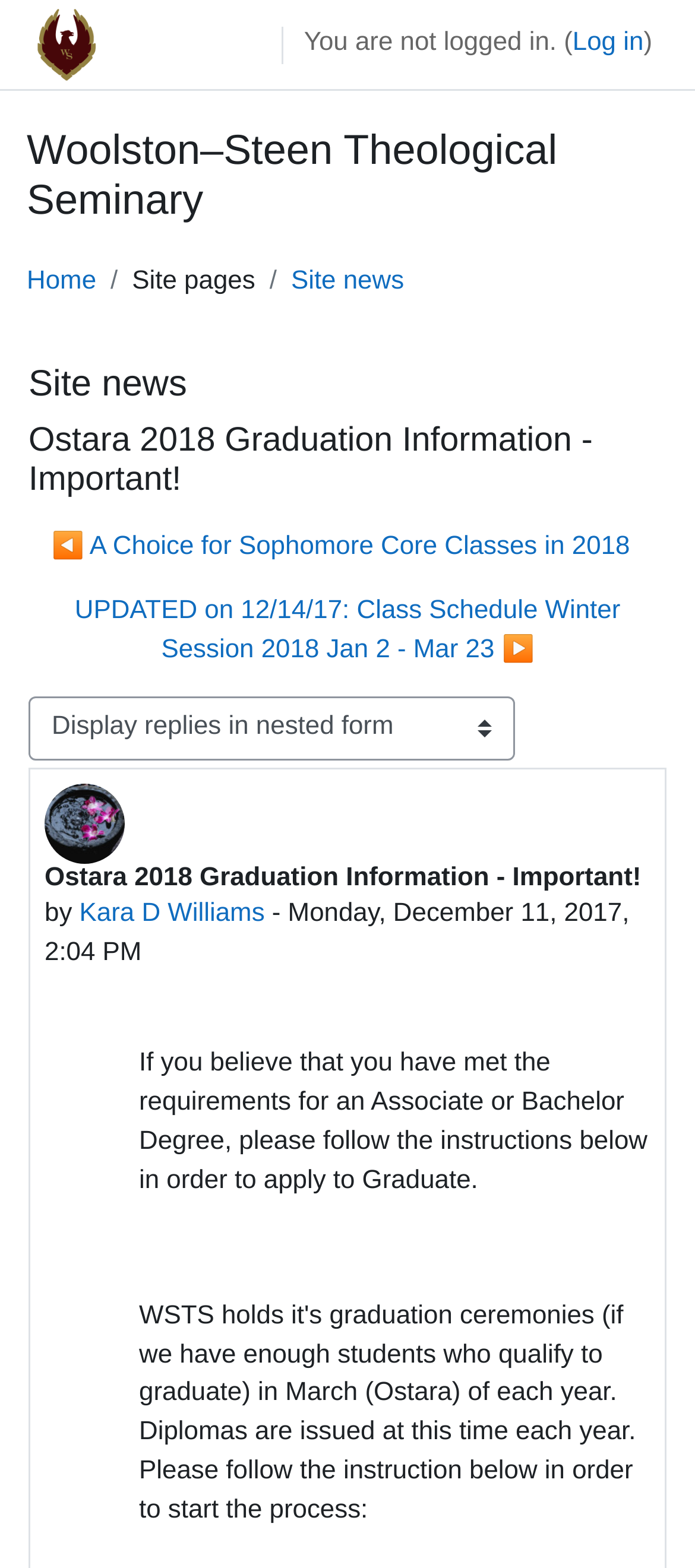Find and provide the bounding box coordinates for the UI element described here: "Kara D Williams". The coordinates should be given as four float numbers between 0 and 1: [left, top, right, bottom].

[0.114, 0.574, 0.381, 0.592]